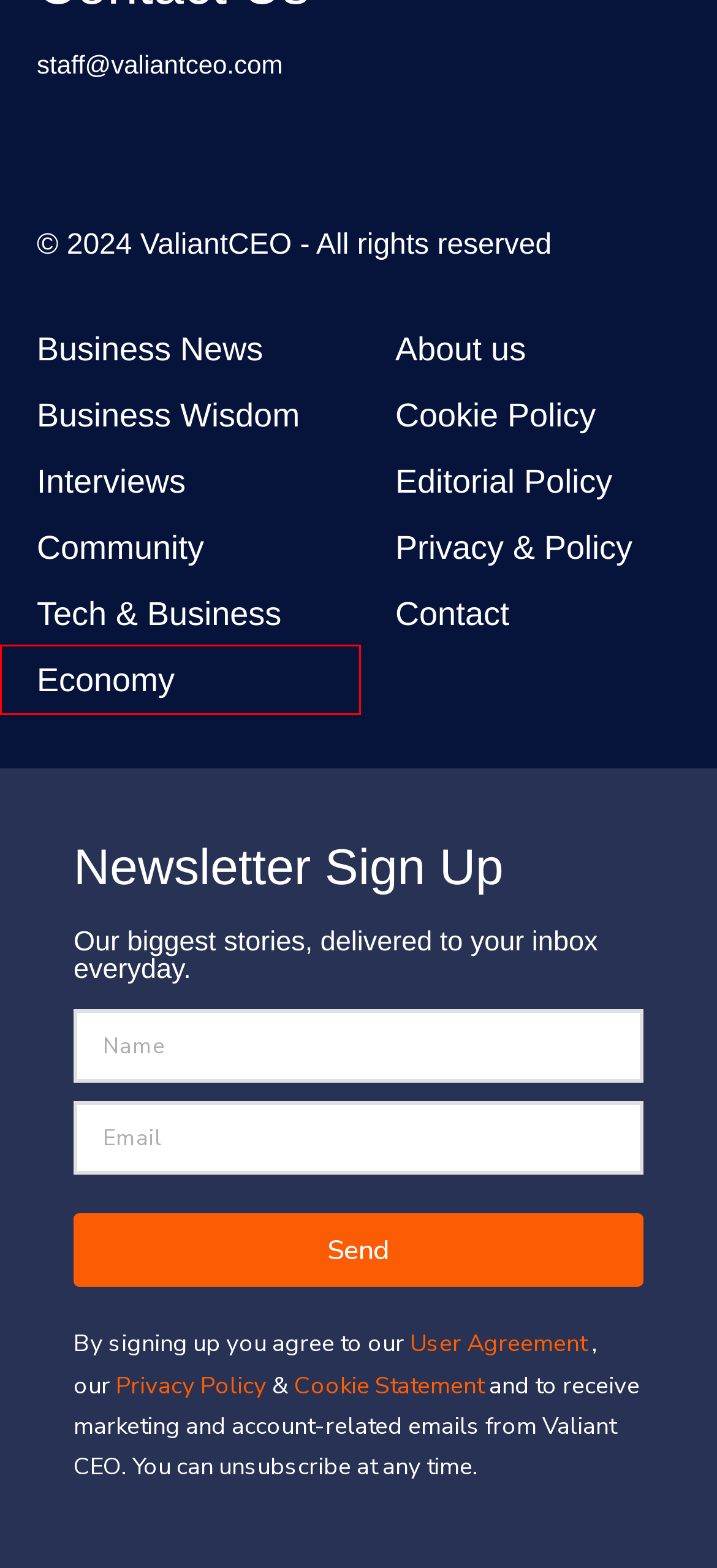Given a webpage screenshot with a red bounding box around a UI element, choose the webpage description that best matches the new webpage after clicking the element within the bounding box. Here are the candidates:
A. Editorial Policy - ValiantCEO
B. Contact - ValiantCEO
C. Privacy & Policy - ValiantCEO
D. Cookie Policy - ValiantCEO
E. Economy Archives - ValiantCEO
F. How To Hire Expert iPhone App Developers - ValiantCEO
G. Business Wisdom Archives - ValiantCEO
H. Is BlockFi safe? Or is it in financial trouble? - ValiantCEO

E